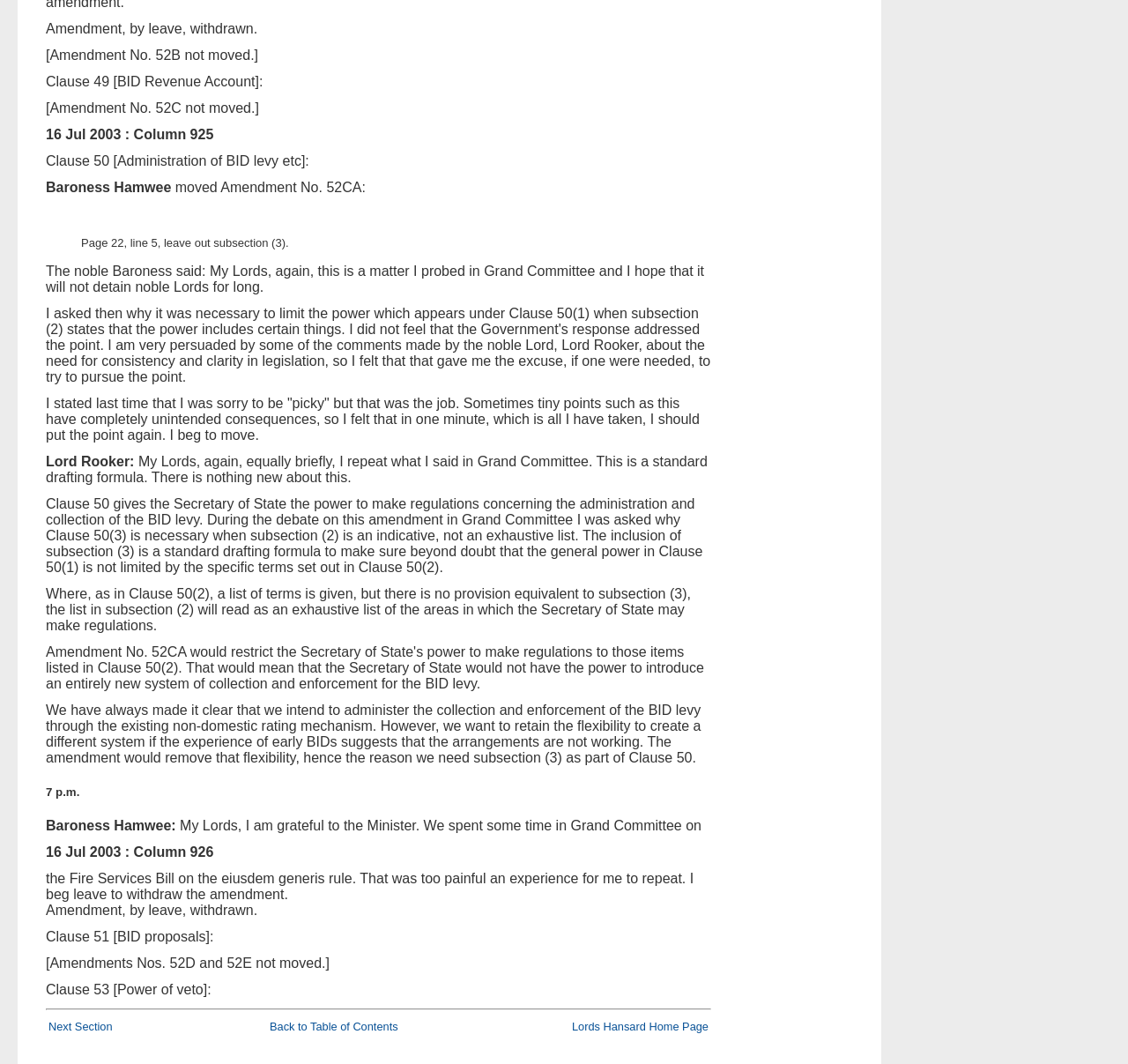Locate the UI element described as follows: "Back to Table of Contents". Return the bounding box coordinates as four float numbers between 0 and 1 in the order [left, top, right, bottom].

[0.239, 0.959, 0.353, 0.971]